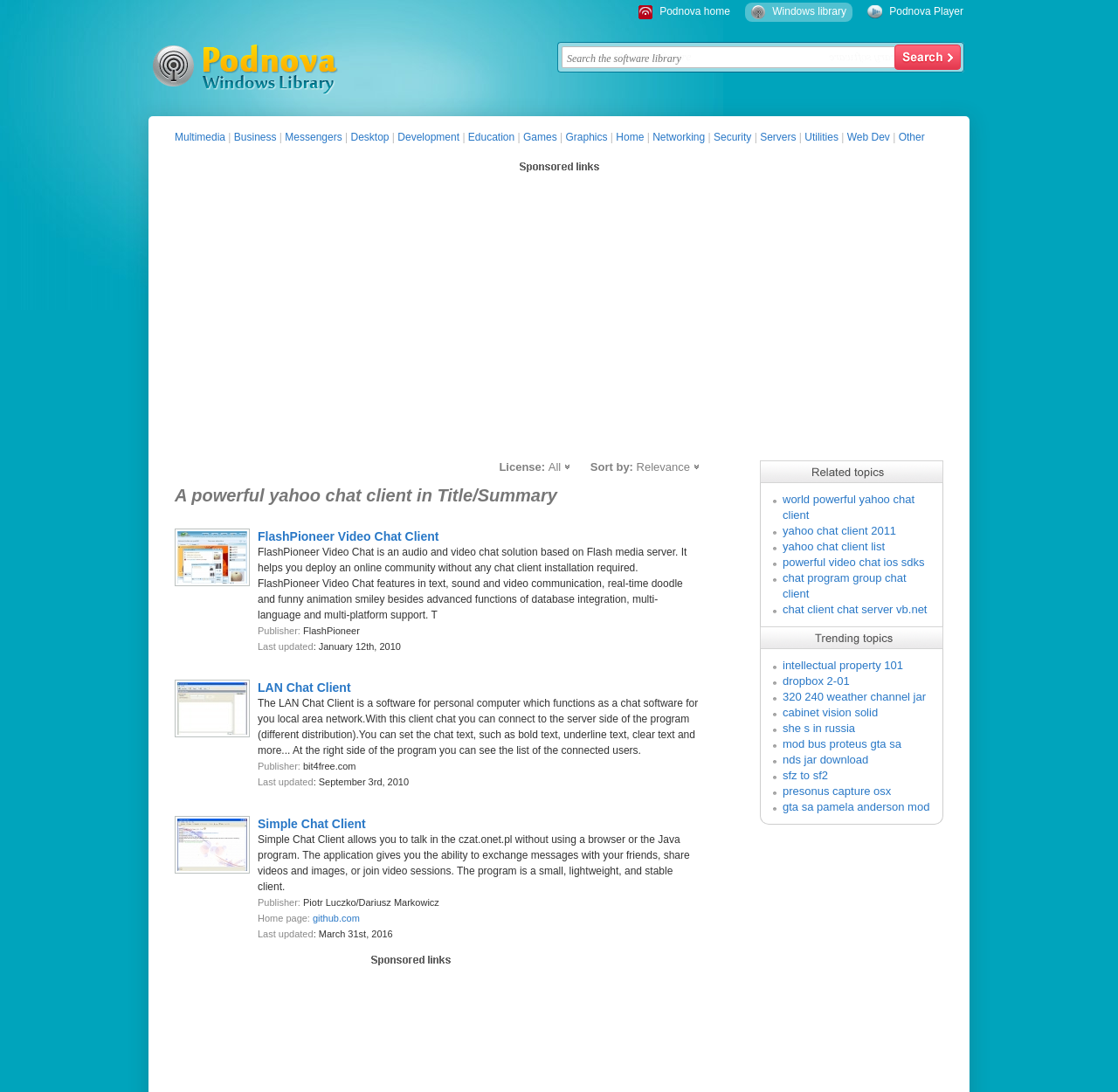Identify the main heading from the webpage and provide its text content.

A powerful yahoo chat client in Title/Summary